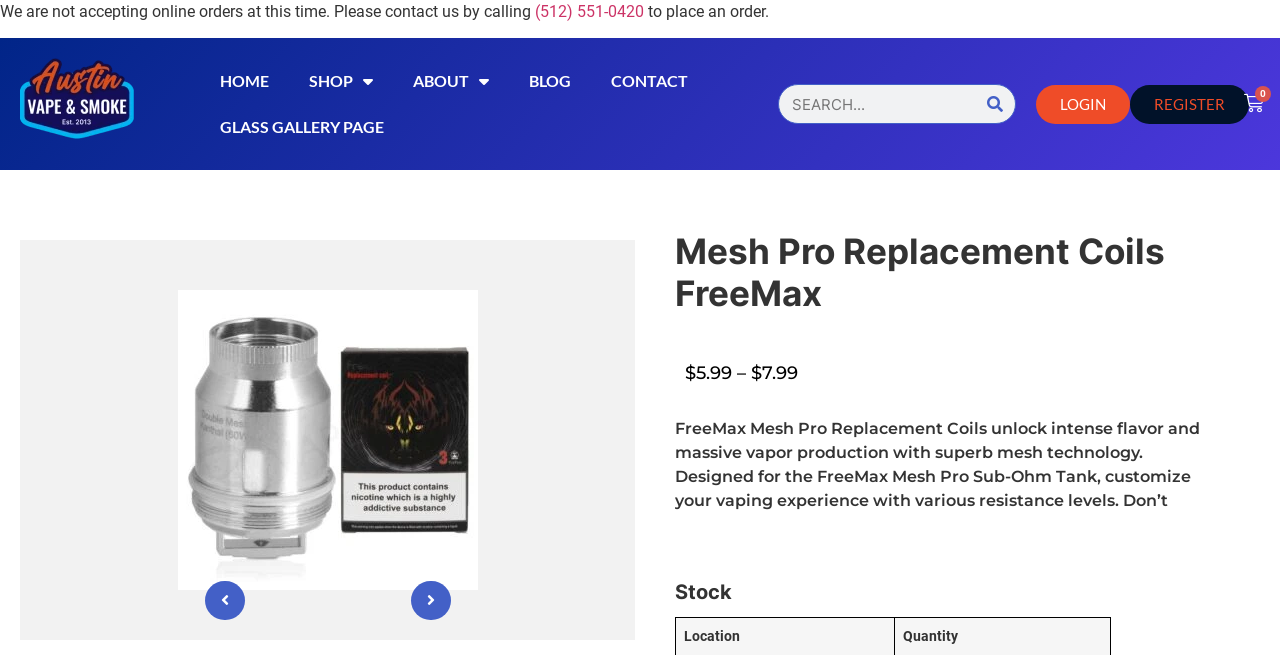Find the bounding box coordinates for the element described here: "(512) 551-0420".

[0.418, 0.003, 0.503, 0.032]